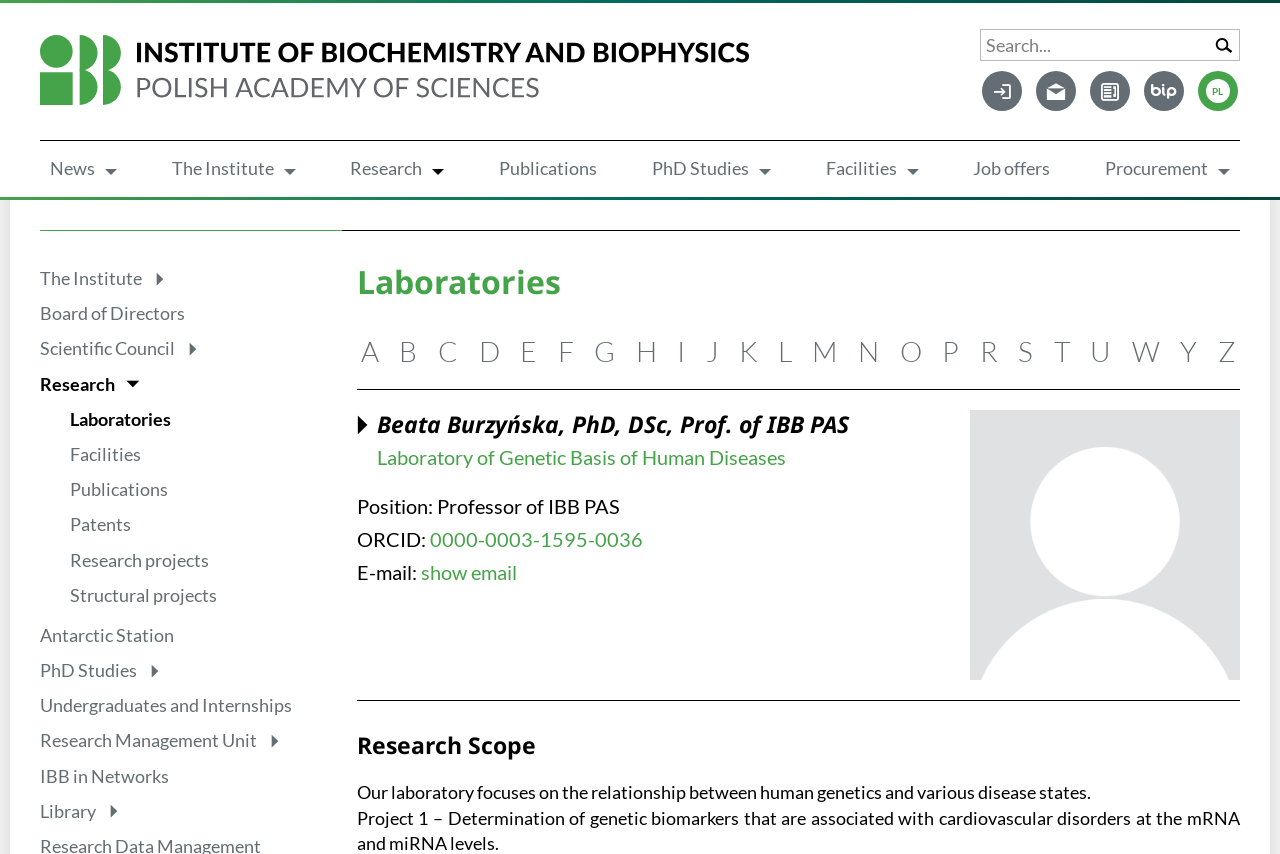Please provide a detailed answer to the question below by examining the image:
What is the email button text?

The email button text can be found in the button element with the text 'show email'.